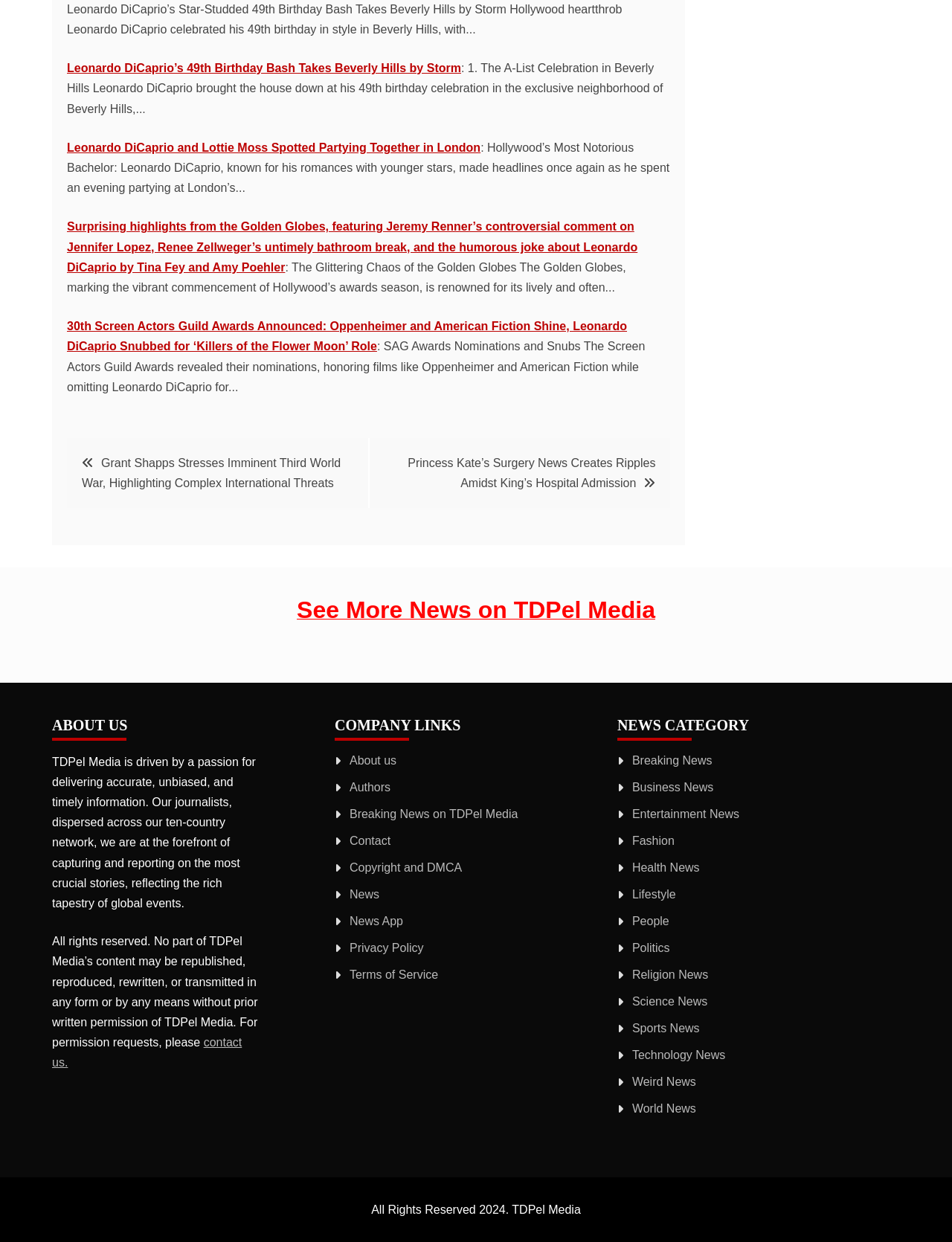Where can I find more news?
Offer a detailed and exhaustive answer to the question.

I found a link that says 'See More News on TDPel Media', which suggests that I can find more news by clicking on that link.